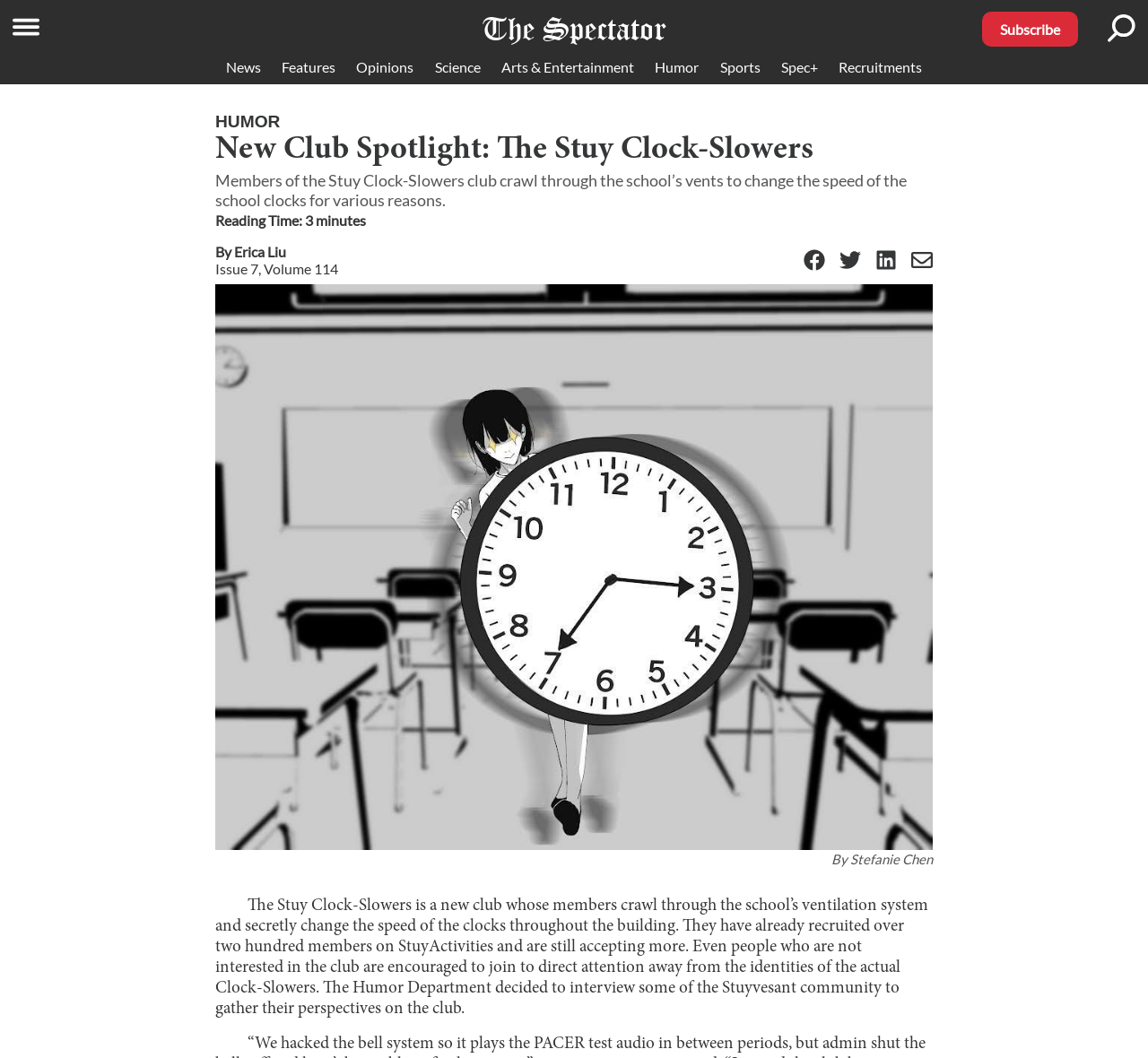Please find the bounding box coordinates of the element's region to be clicked to carry out this instruction: "Read the news".

[0.197, 0.055, 0.227, 0.071]